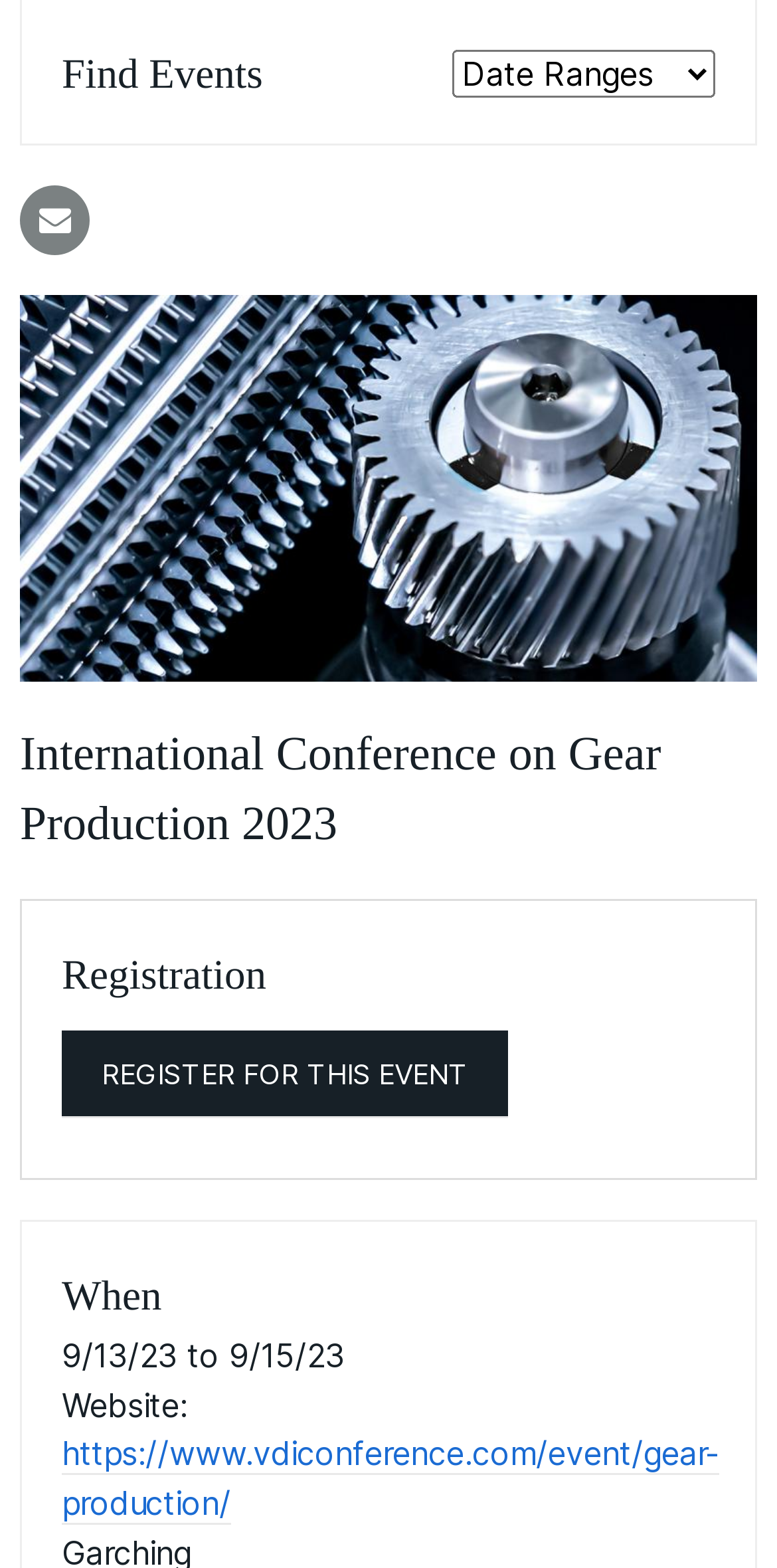Given the description of a UI element: "https://www.vdiconference.com/event/gear-production/", identify the bounding box coordinates of the matching element in the webpage screenshot.

[0.079, 0.914, 0.926, 0.973]